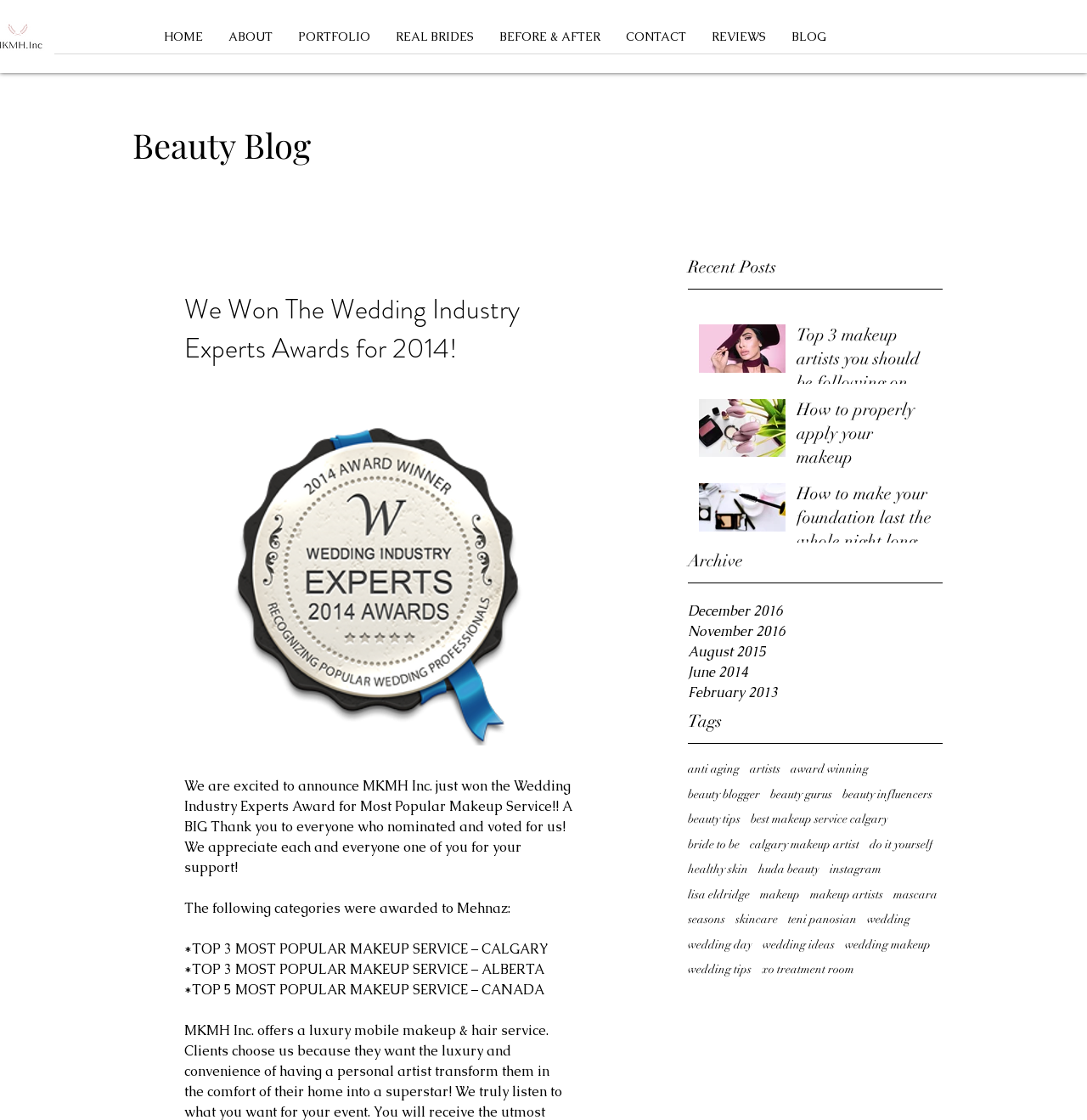Please locate the bounding box coordinates of the element's region that needs to be clicked to follow the instruction: "View the archive for December 2016". The bounding box coordinates should be provided as four float numbers between 0 and 1, i.e., [left, top, right, bottom].

[0.633, 0.537, 0.867, 0.555]